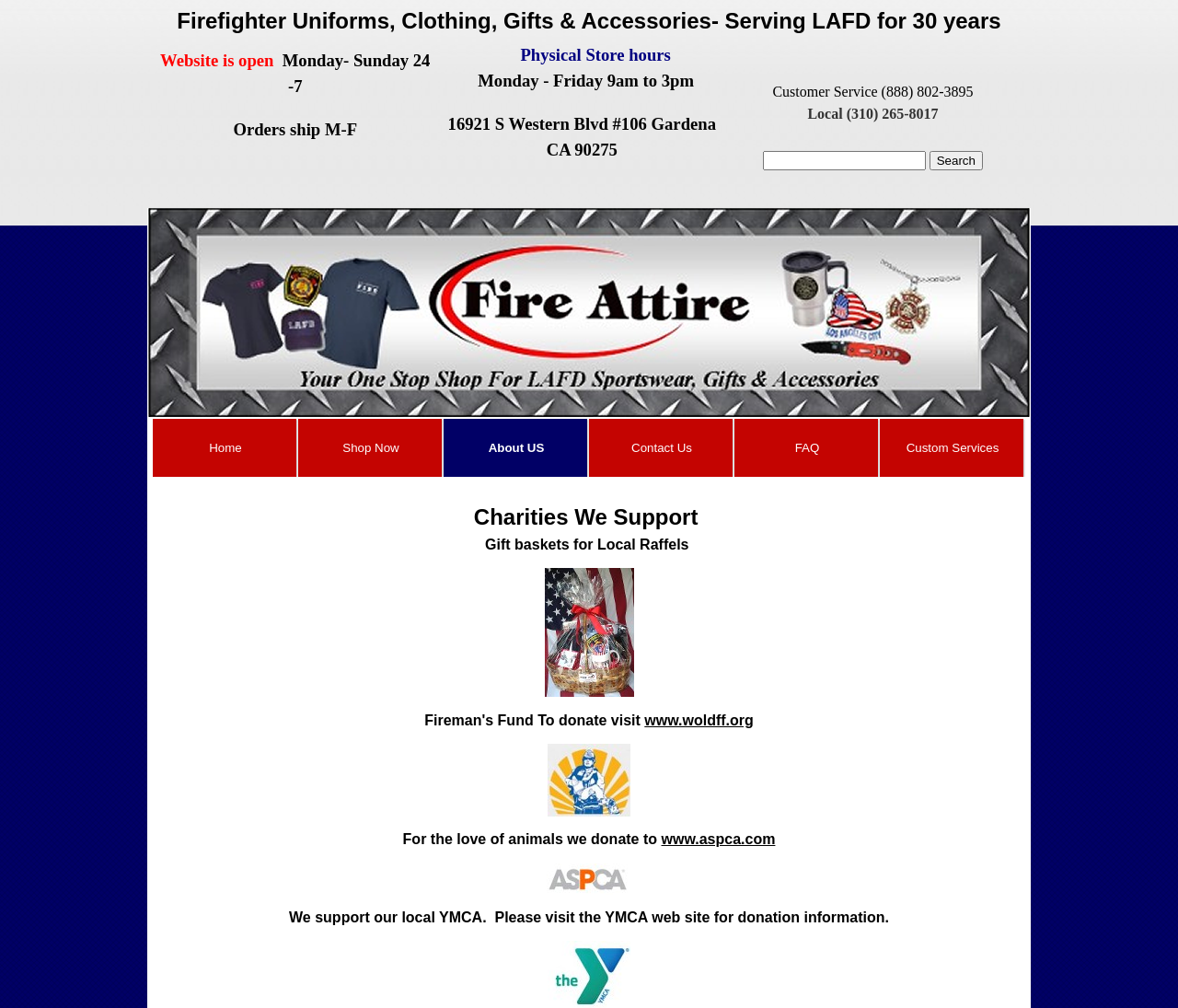Please determine the bounding box coordinates of the section I need to click to accomplish this instruction: "Contact Us".

[0.504, 0.42, 0.62, 0.468]